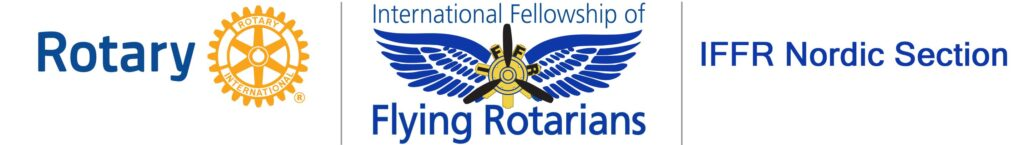Answer the question below with a single word or a brief phrase: 
What is featured on the right side of the logo?

Wings and an airplane